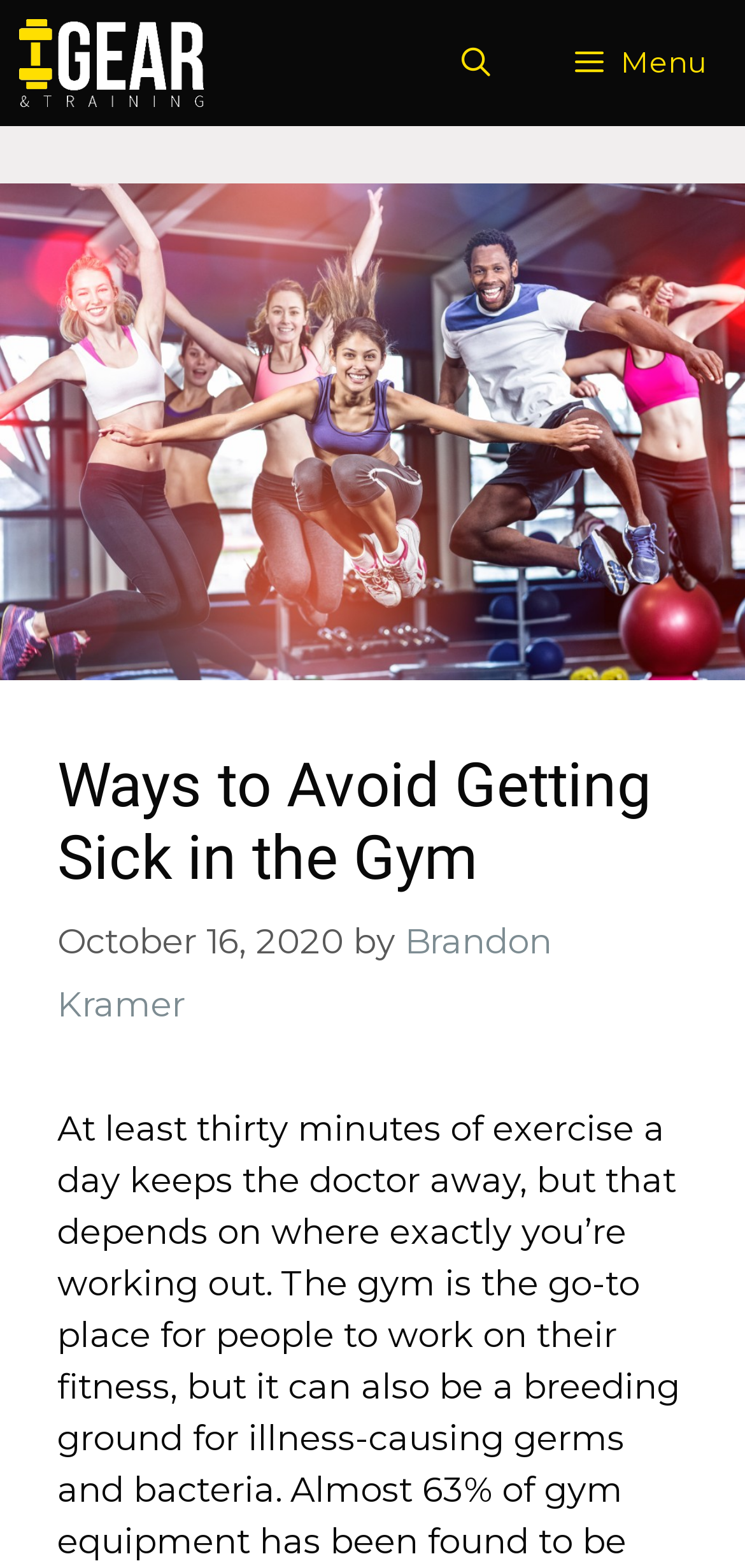Predict the bounding box of the UI element based on the description: "title="Gear and Training"". The coordinates should be four float numbers between 0 and 1, formatted as [left, top, right, bottom].

[0.026, 0.0, 0.274, 0.08]